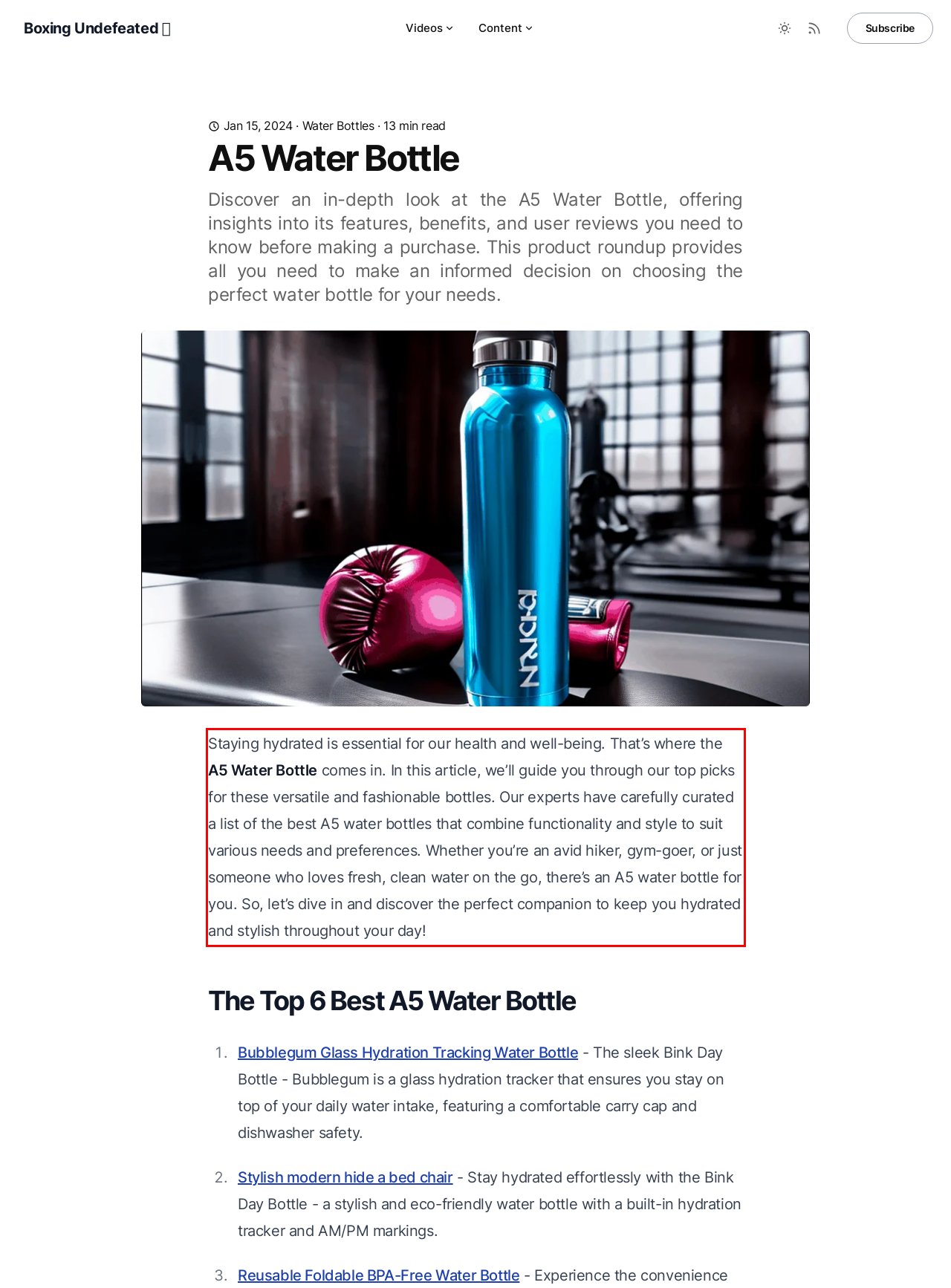Please look at the screenshot provided and find the red bounding box. Extract the text content contained within this bounding box.

Staying hydrated is essential for our health and well-being. That’s where the A5 Water Bottle comes in. In this article, we’ll guide you through our top picks for these versatile and fashionable bottles. Our experts have carefully curated a list of the best A5 water bottles that combine functionality and style to suit various needs and preferences. Whether you’re an avid hiker, gym-goer, or just someone who loves fresh, clean water on the go, there’s an A5 water bottle for you. So, let’s dive in and discover the perfect companion to keep you hydrated and stylish throughout your day!